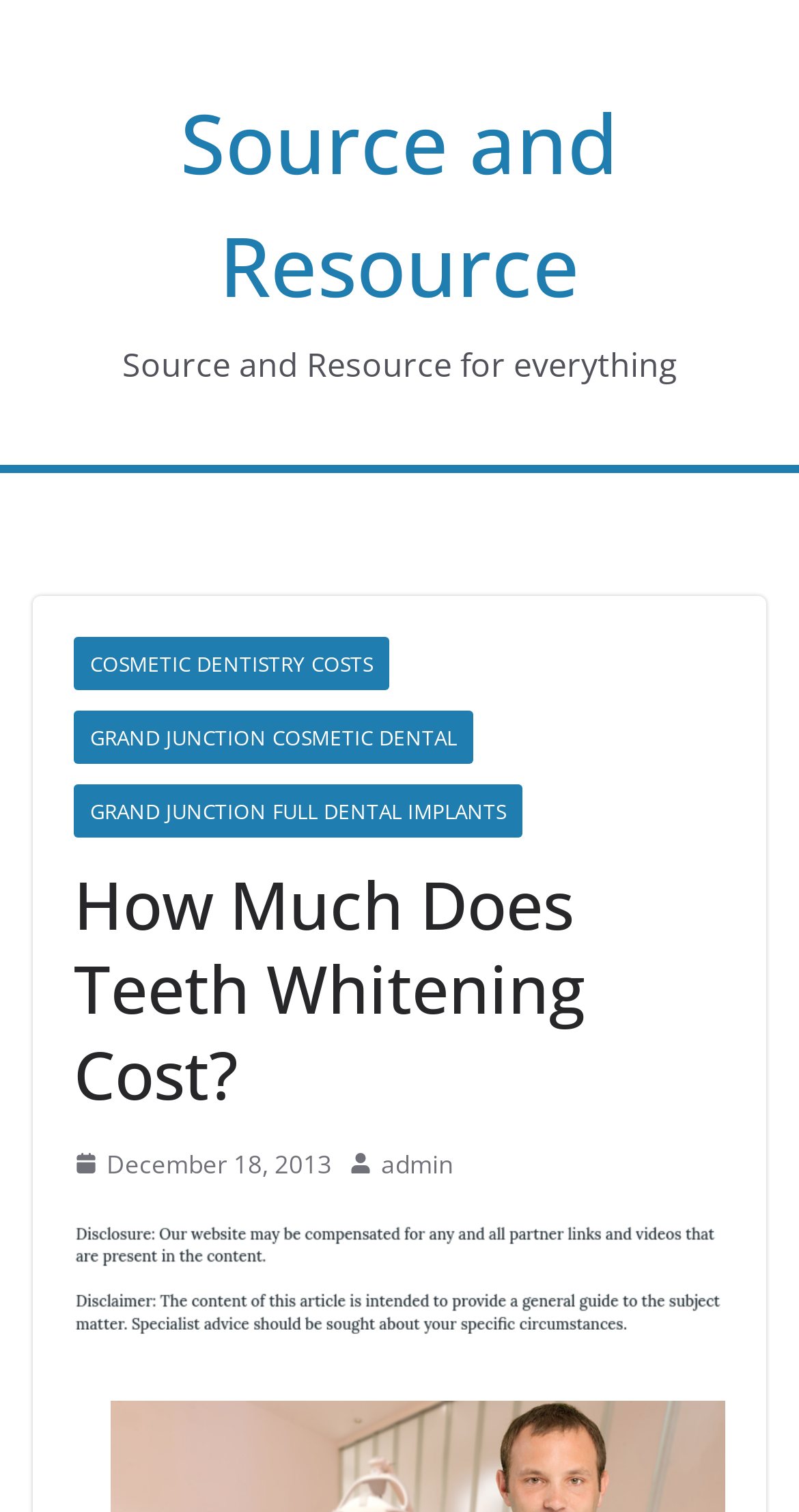What is the date of the article?
Refer to the screenshot and answer in one word or phrase.

December 18, 2013